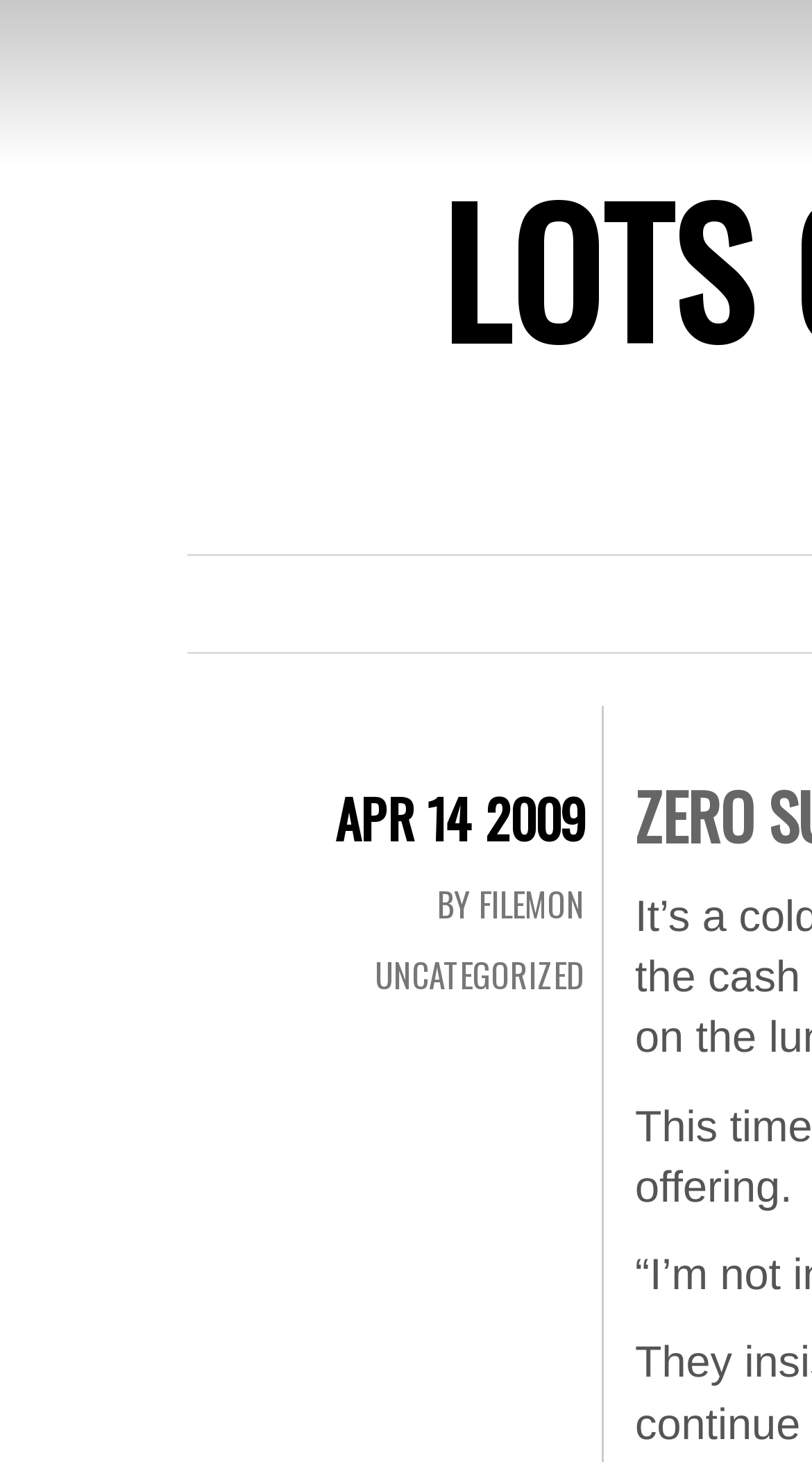Determine the bounding box coordinates of the UI element described by: "Apr 14 2009".

[0.413, 0.533, 0.721, 0.585]